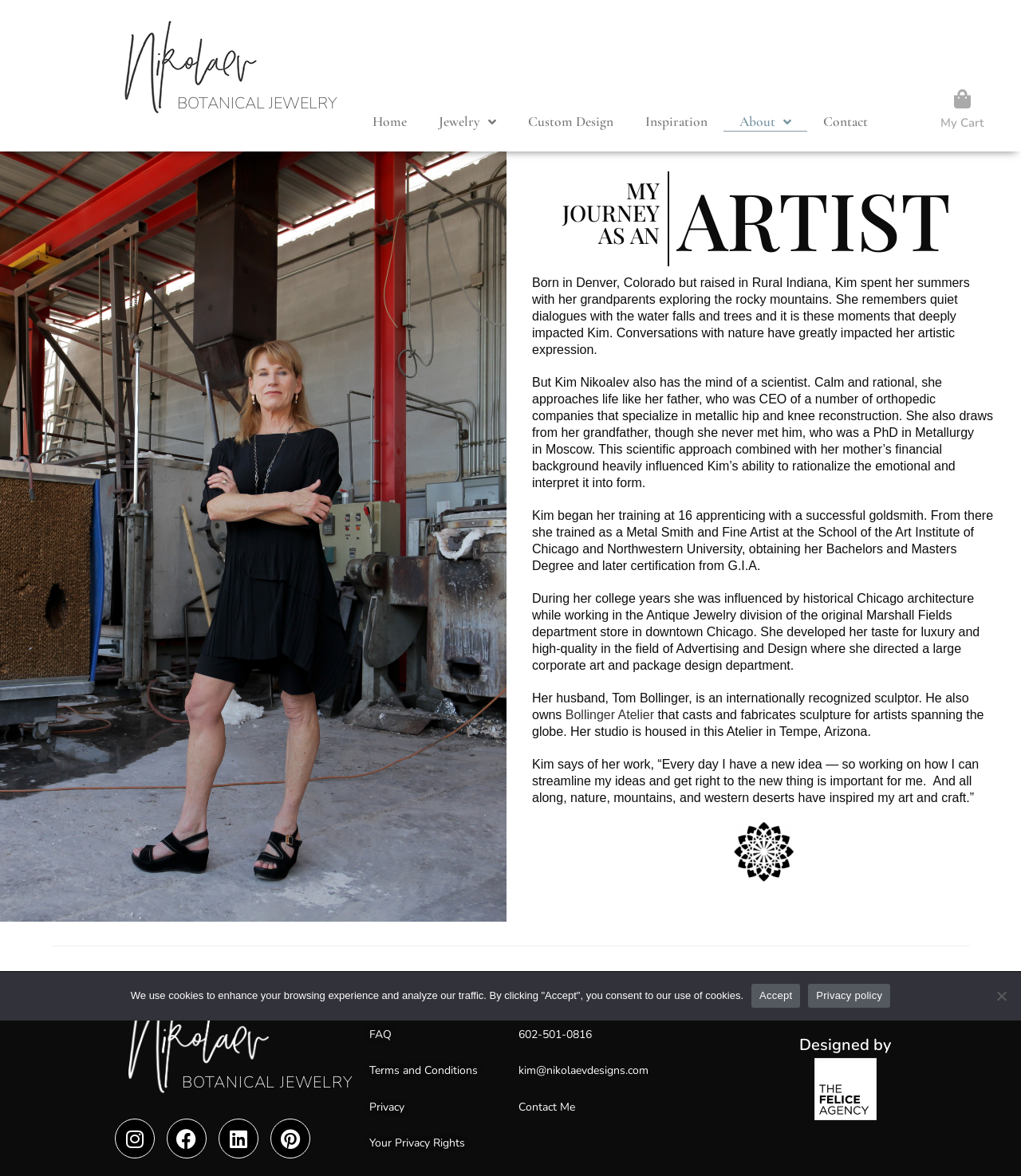Please determine the bounding box coordinates of the section I need to click to accomplish this instruction: "Visit Kim's Instagram page".

[0.112, 0.951, 0.151, 0.985]